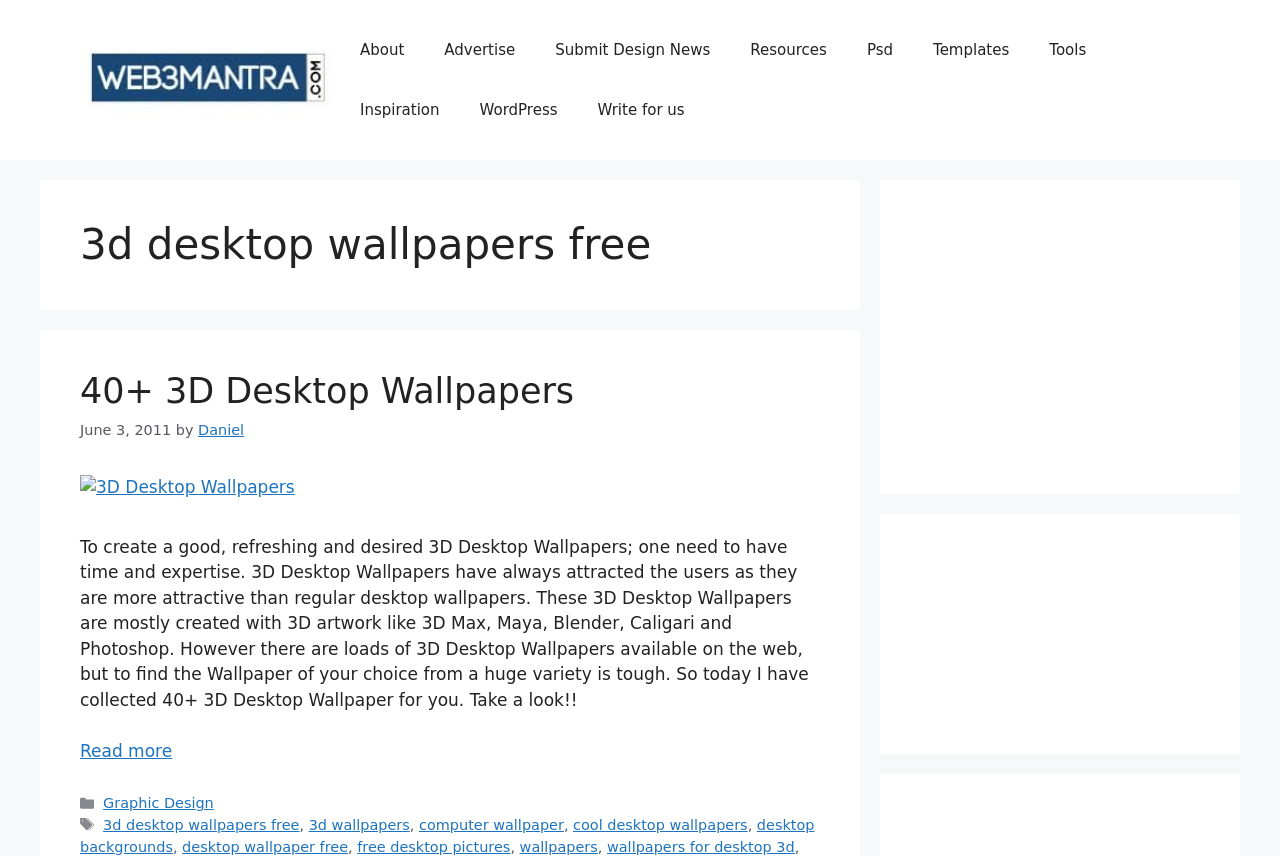Please find the bounding box coordinates (top-left x, top-left y, bottom-right x, bottom-right y) in the screenshot for the UI element described as follows: 3d desktop wallpapers free

[0.081, 0.954, 0.234, 0.973]